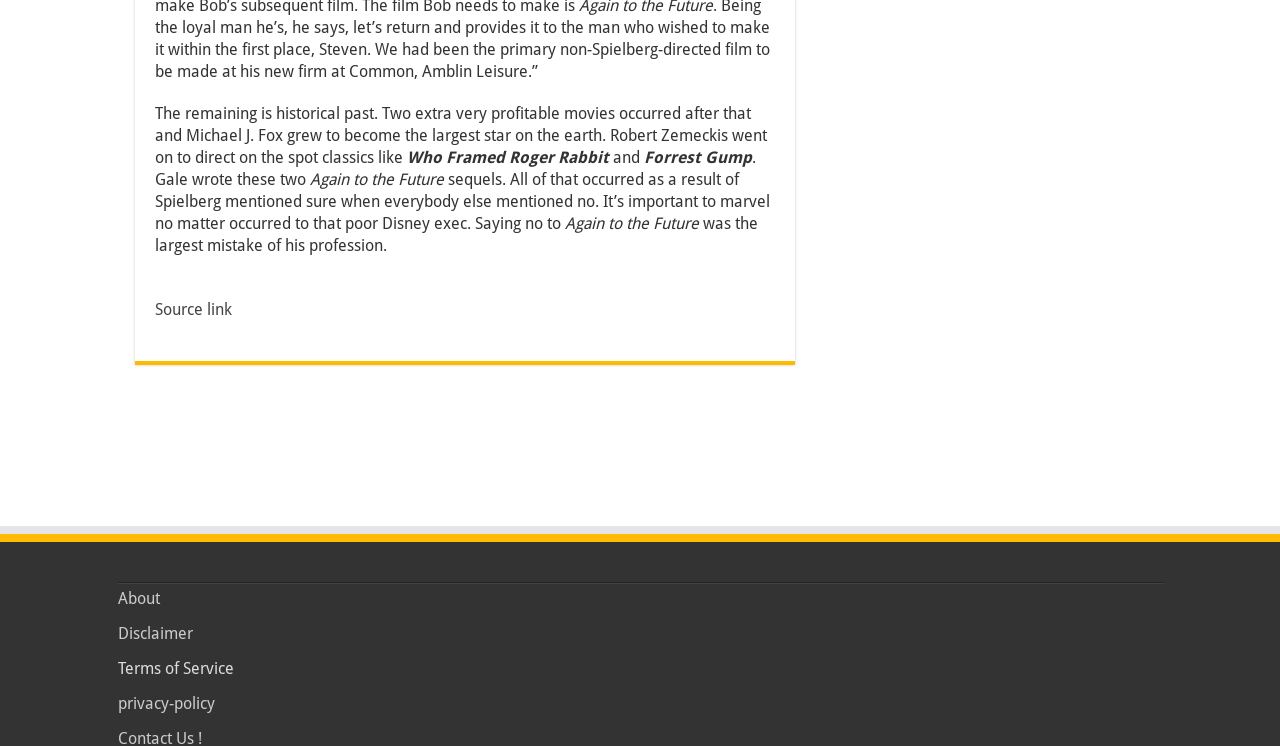What is the name of the movie directed by Robert Zemeckis?
Look at the screenshot and respond with one word or a short phrase.

Who Framed Roger Rabbit